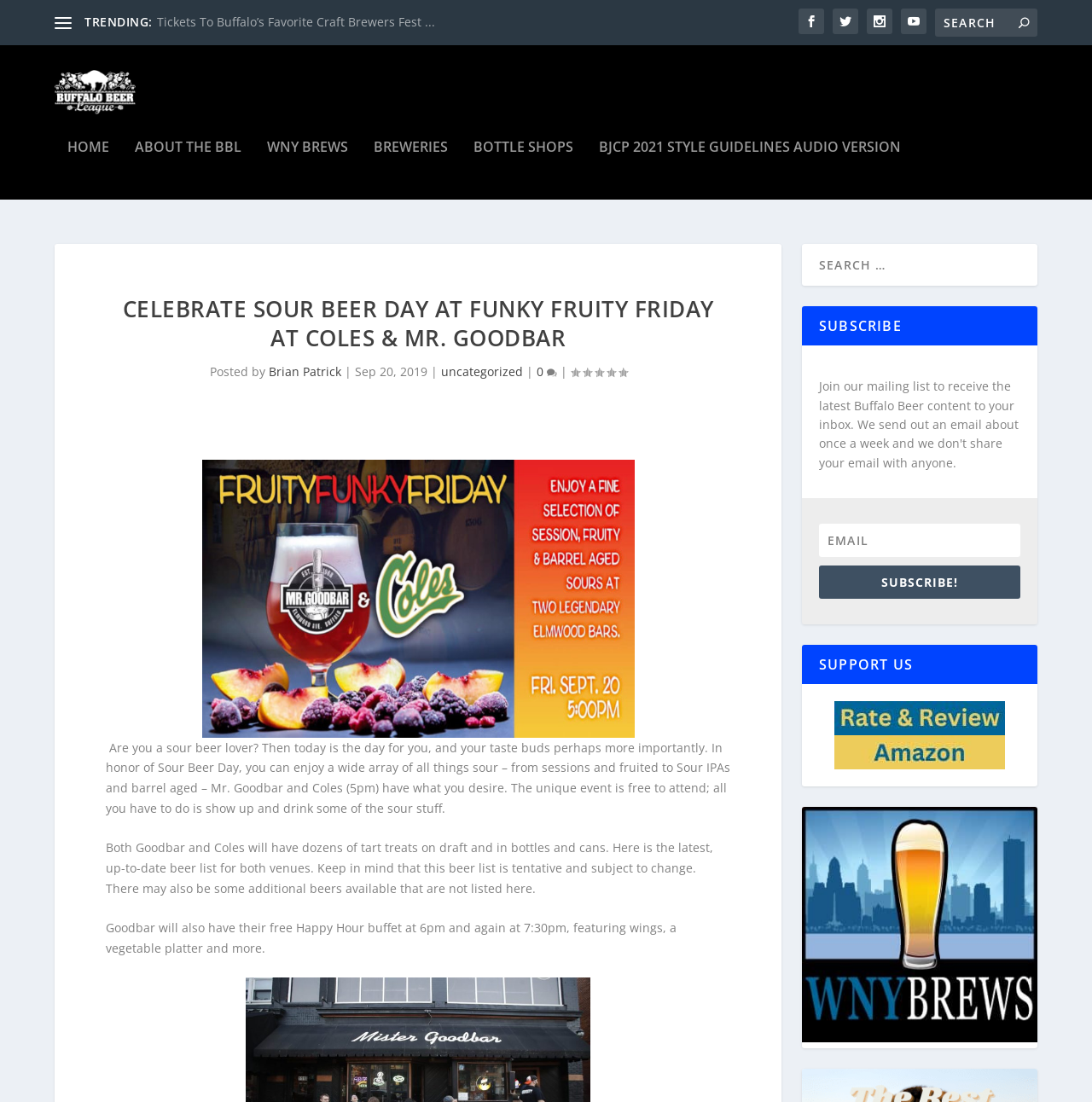Explain the webpage in detail, including its primary components.

The webpage is about celebrating Sour Beer Day at Funky Fruity Friday at Coles & Mr. Goodbar, as indicated by the title "Celebrate Sour Beer Day at Funky Fruity Friday at Coles & Mr. Goodbar - Buffalo Beer League". 

At the top of the page, there is a navigation menu with links to "HOME", "ABOUT THE BBL", "WNY BREWS", "BREWERIES", "BOTTLE SHOPS", and "BJCP 2021 STYLE GUIDELINES AUDIO VERSION". 

Below the navigation menu, there is a heading "CELEBRATE SOUR BEER DAY AT FUNKY FRUITY FRIDAY AT COLES & MR. GOODBAR" followed by a post written by Brian Patrick on Sep 20, 2019. The post describes the event, mentioning that attendees can enjoy a wide array of sour beers, and that both Goodbar and Coles will have dozens of tart treats on draft and in bottles and cans. 

There are also some additional details about the event, such as Goodbar's free Happy Hour buffet at 6pm and again at 7:30pm. 

On the right side of the page, there are several social media links, a search bar, and a section to subscribe to a newsletter. 

At the bottom of the page, there is a section to support the website, with links to donate, and a logo of WNY Brews, which is a graphic of a beer glass against the Buffalo skyline.